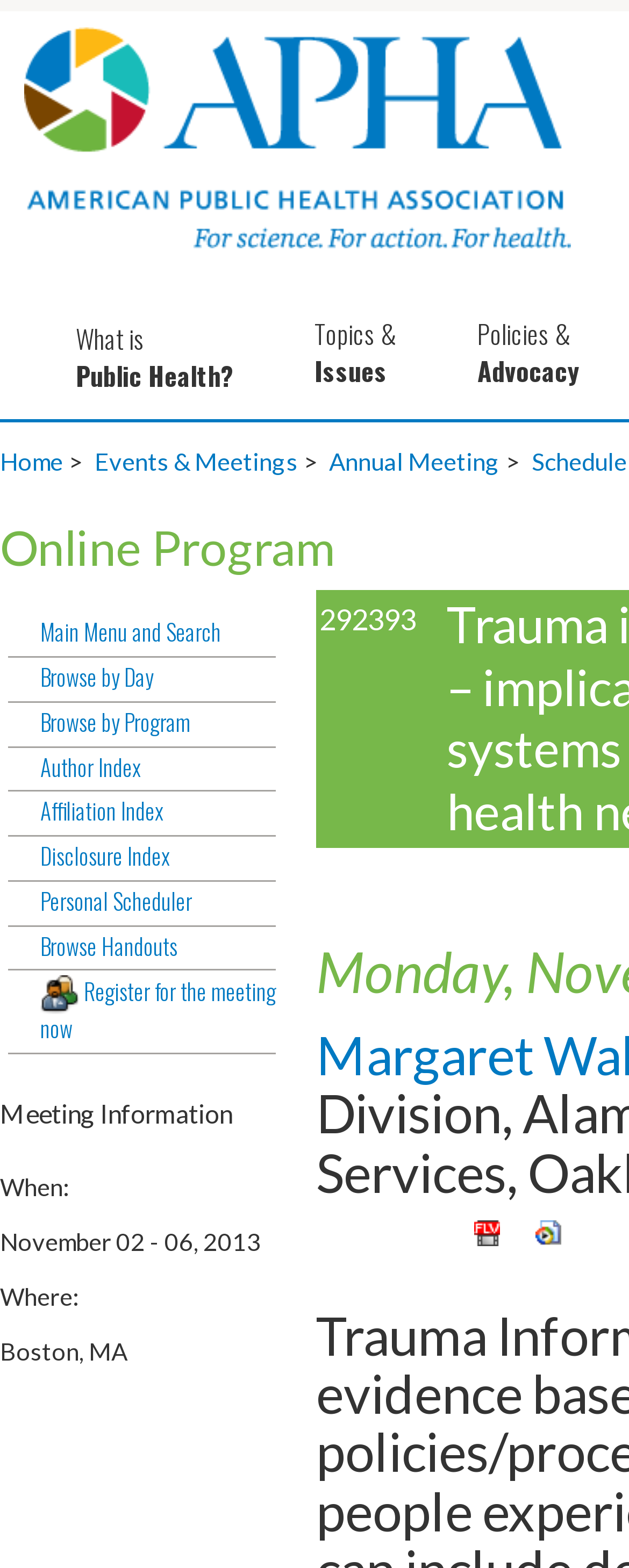What is the purpose of the 'Personal Scheduler' link?
Use the image to answer the question with a single word or phrase.

To schedule personal meetings